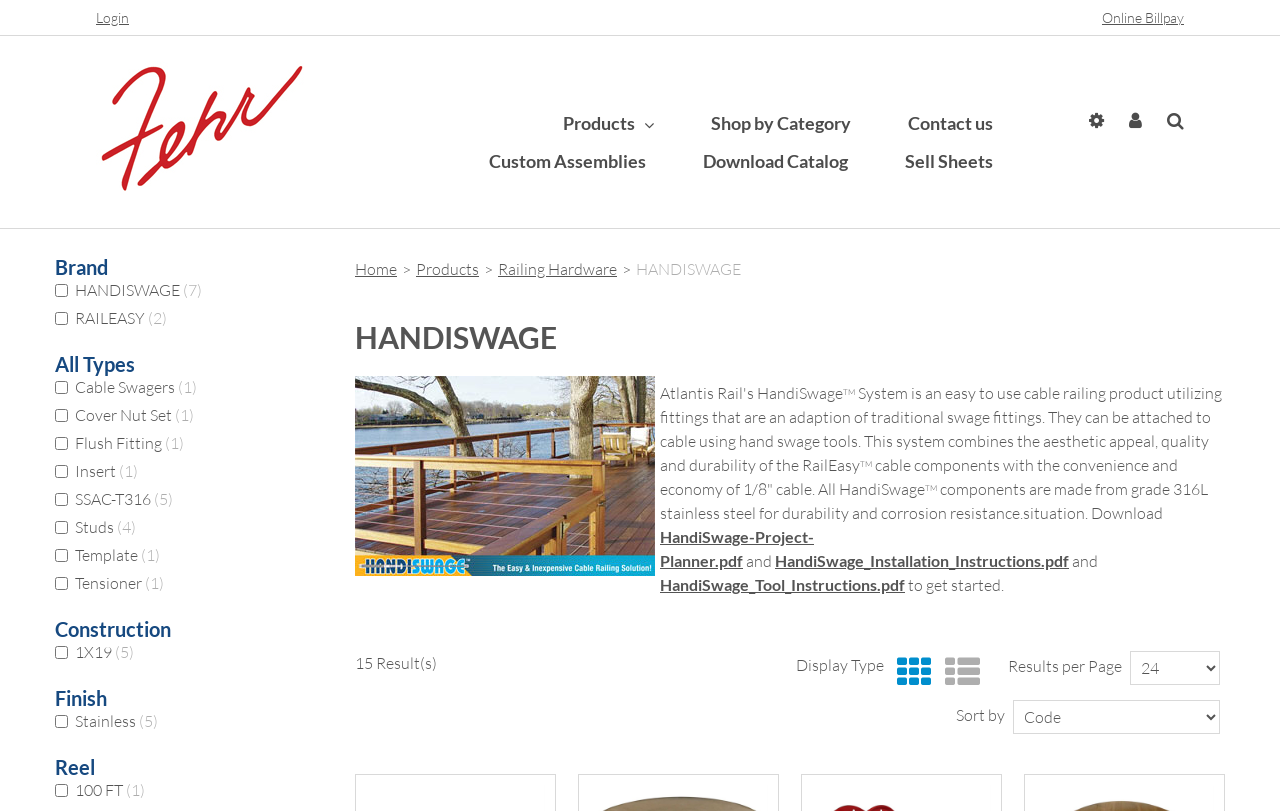Find the bounding box coordinates of the clickable region needed to perform the following instruction: "Download HandiSwage-Project-Planner.pdf". The coordinates should be provided as four float numbers between 0 and 1, i.e., [left, top, right, bottom].

[0.516, 0.649, 0.636, 0.702]